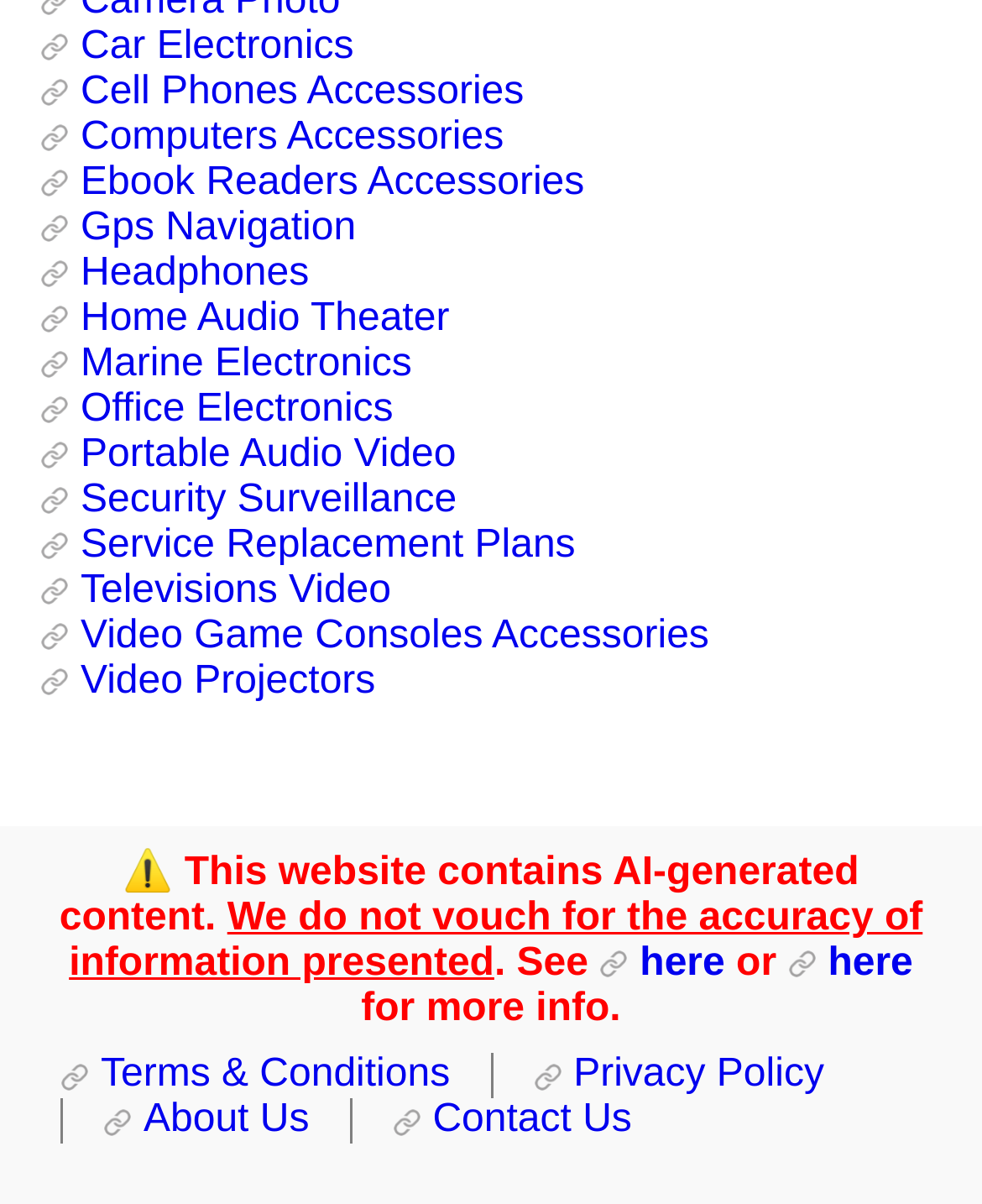Locate the bounding box coordinates of the segment that needs to be clicked to meet this instruction: "Read Terms & Conditions".

[0.062, 0.875, 0.499, 0.913]